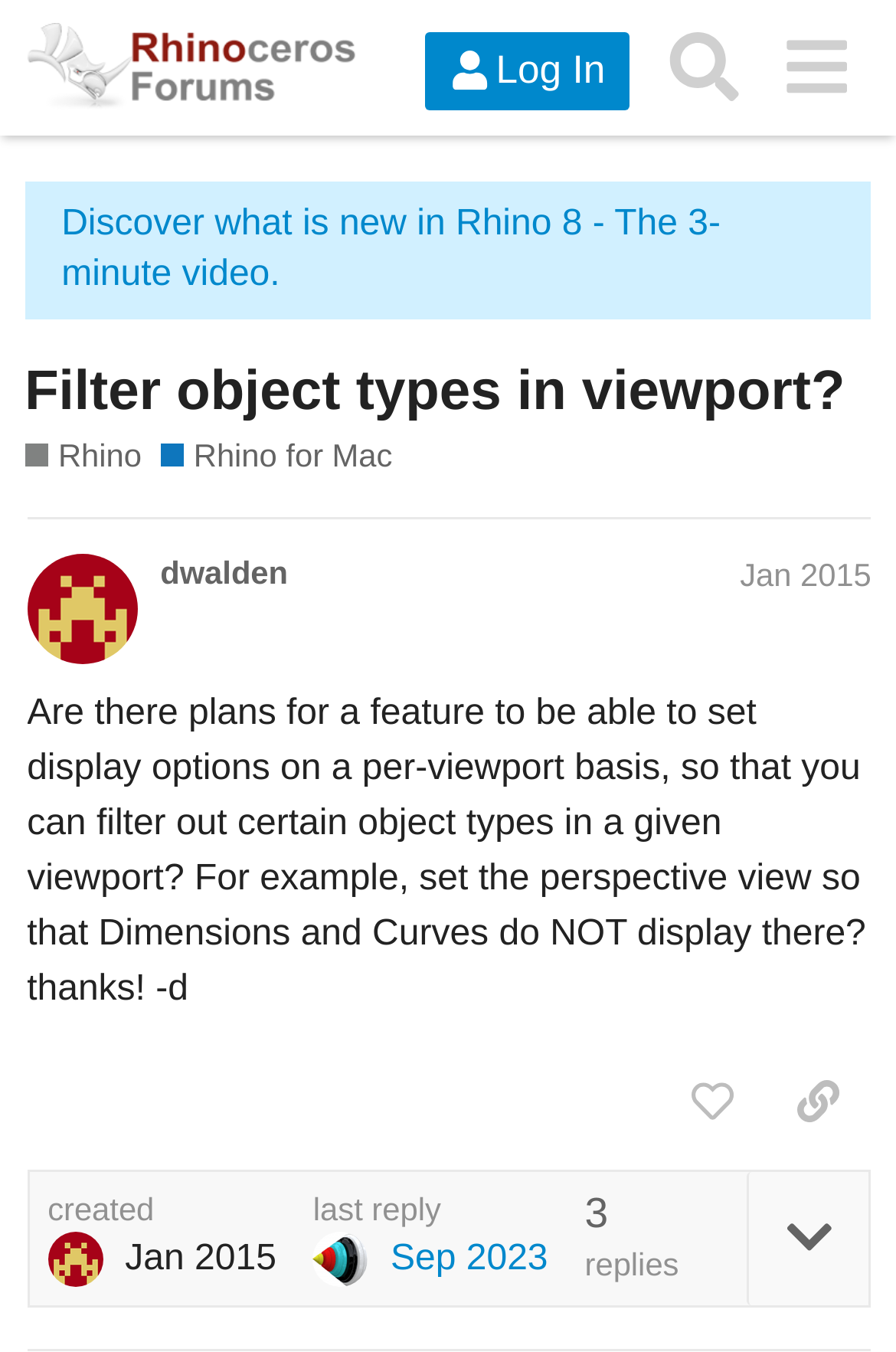Locate the bounding box coordinates of the element to click to perform the following action: 'Log in to the forum'. The coordinates should be given as four float values between 0 and 1, in the form of [left, top, right, bottom].

[0.474, 0.024, 0.704, 0.081]